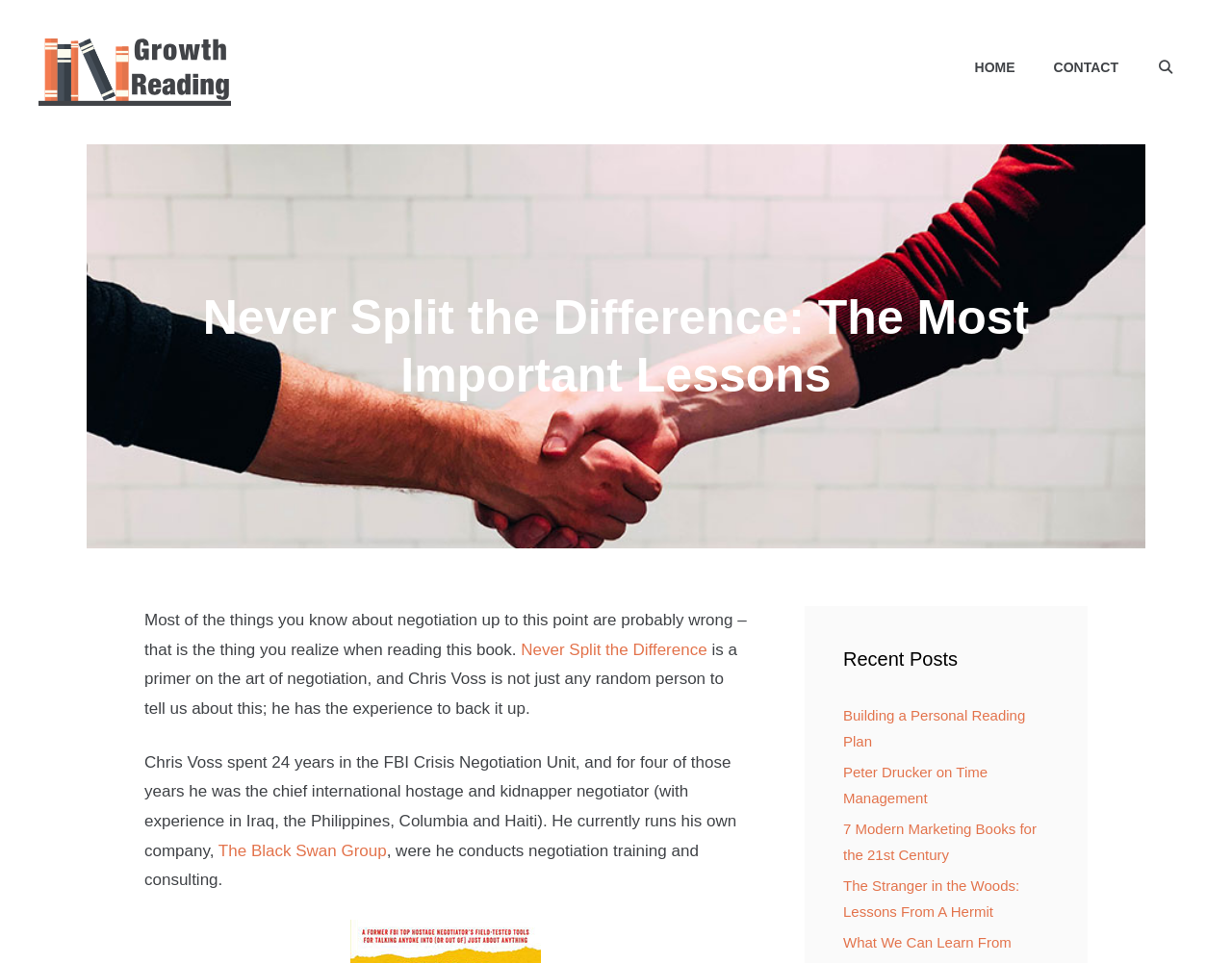How many years did Chris Voss spend in the FBI Crisis Negotiation Unit?
Use the information from the screenshot to give a comprehensive response to the question.

I found the answer by reading the text 'Chris Voss spent 24 years in the FBI Crisis Negotiation Unit...' which indicates that Chris Voss spent 24 years in the FBI Crisis Negotiation Unit.